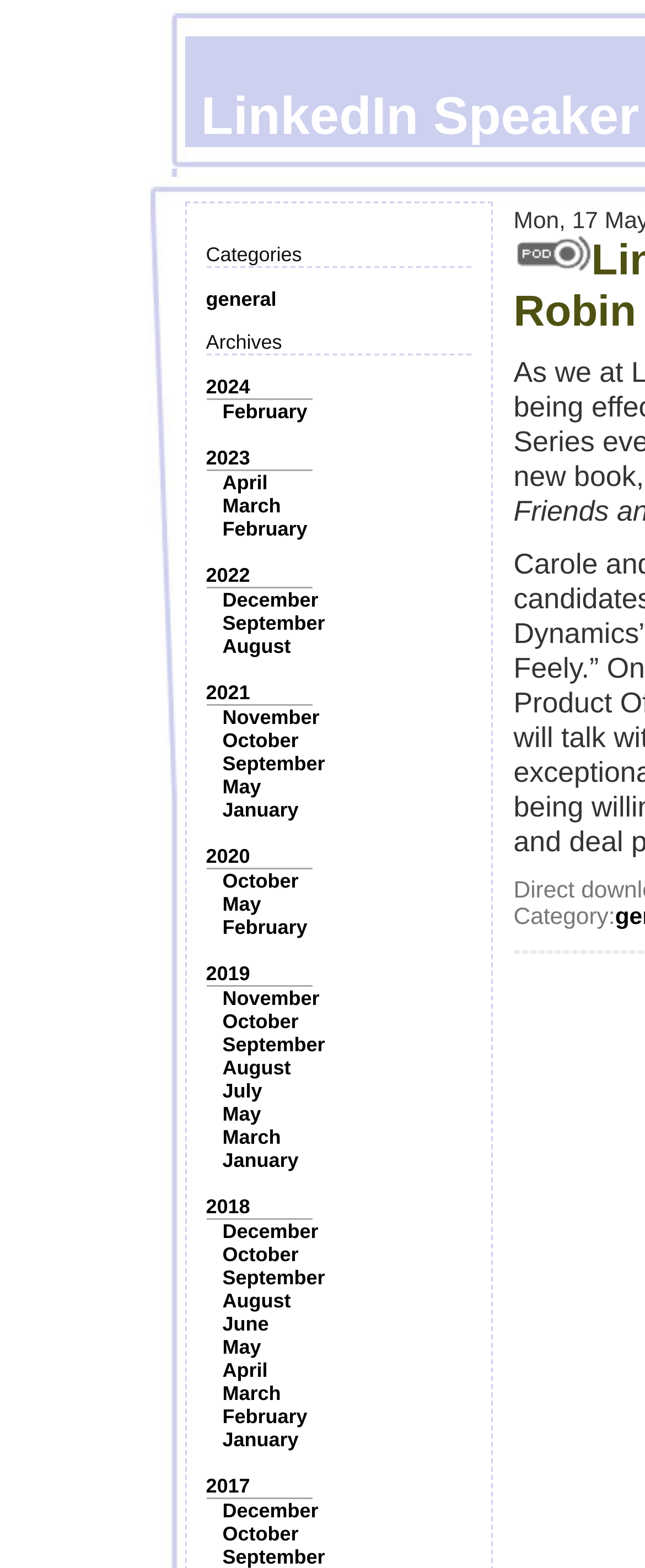Answer the question below in one word or phrase:
What is the most recent year of archives?

2024